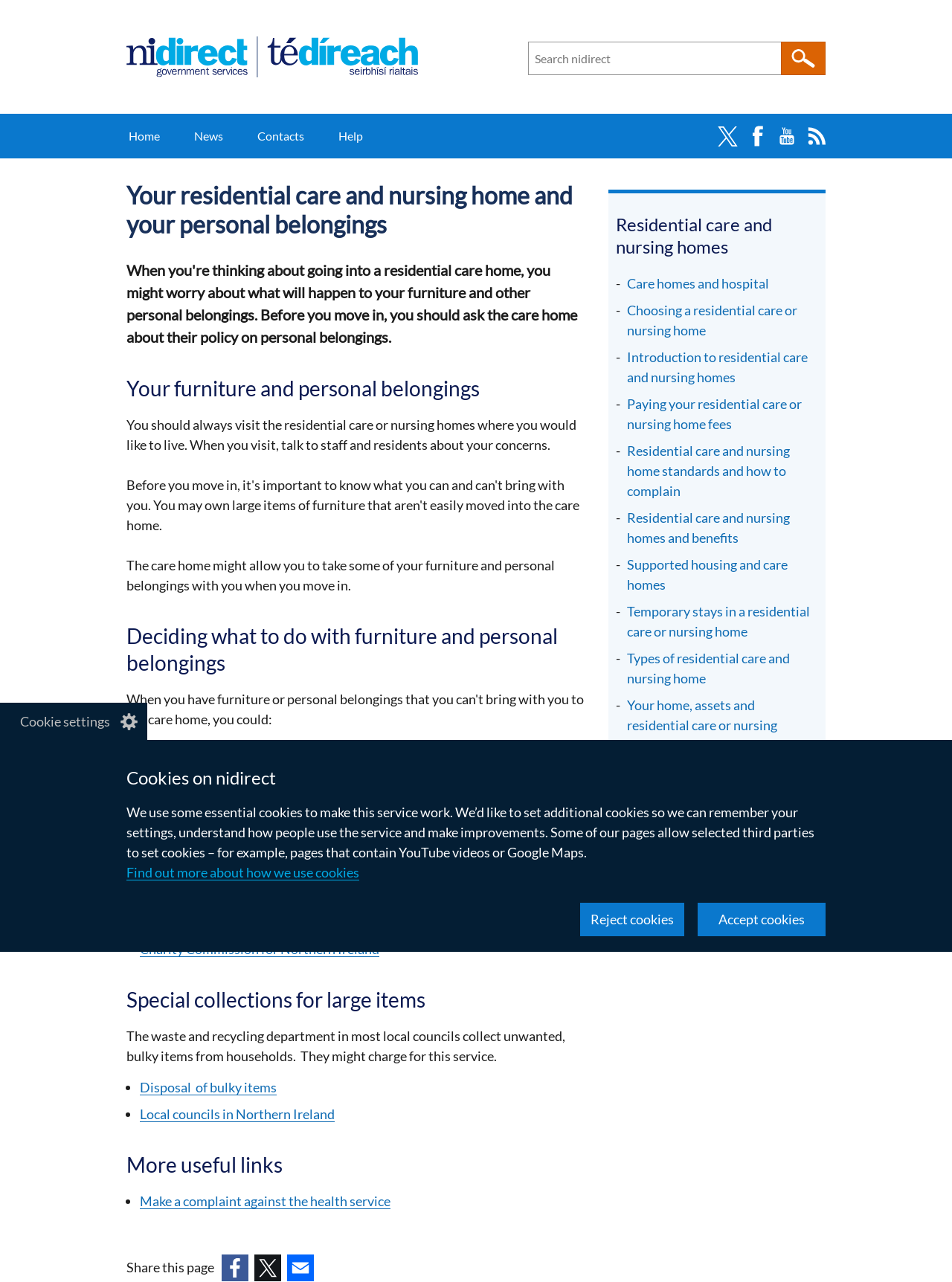Provide the bounding box coordinates for the area that should be clicked to complete the instruction: "Share this page on Facebook".

[0.233, 0.979, 0.261, 0.999]